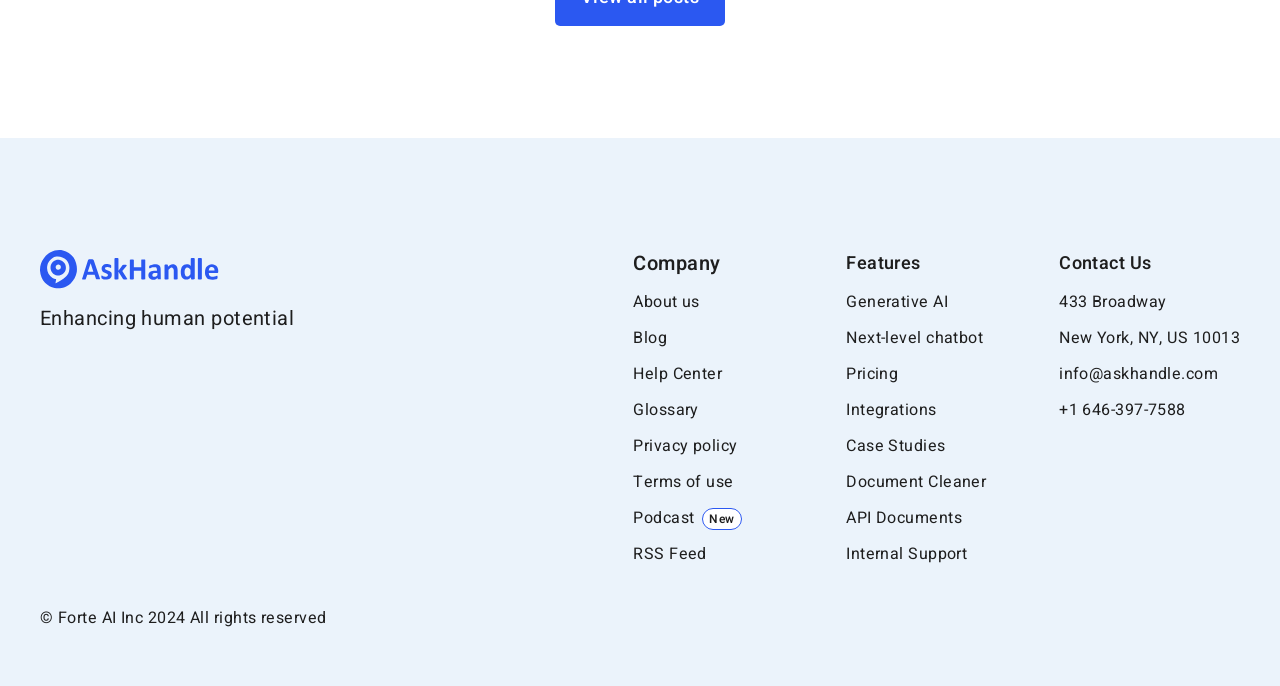Identify the bounding box of the UI element described as follows: "About us". Provide the coordinates as four float numbers in the range of 0 to 1 [left, top, right, bottom].

[0.495, 0.423, 0.547, 0.458]